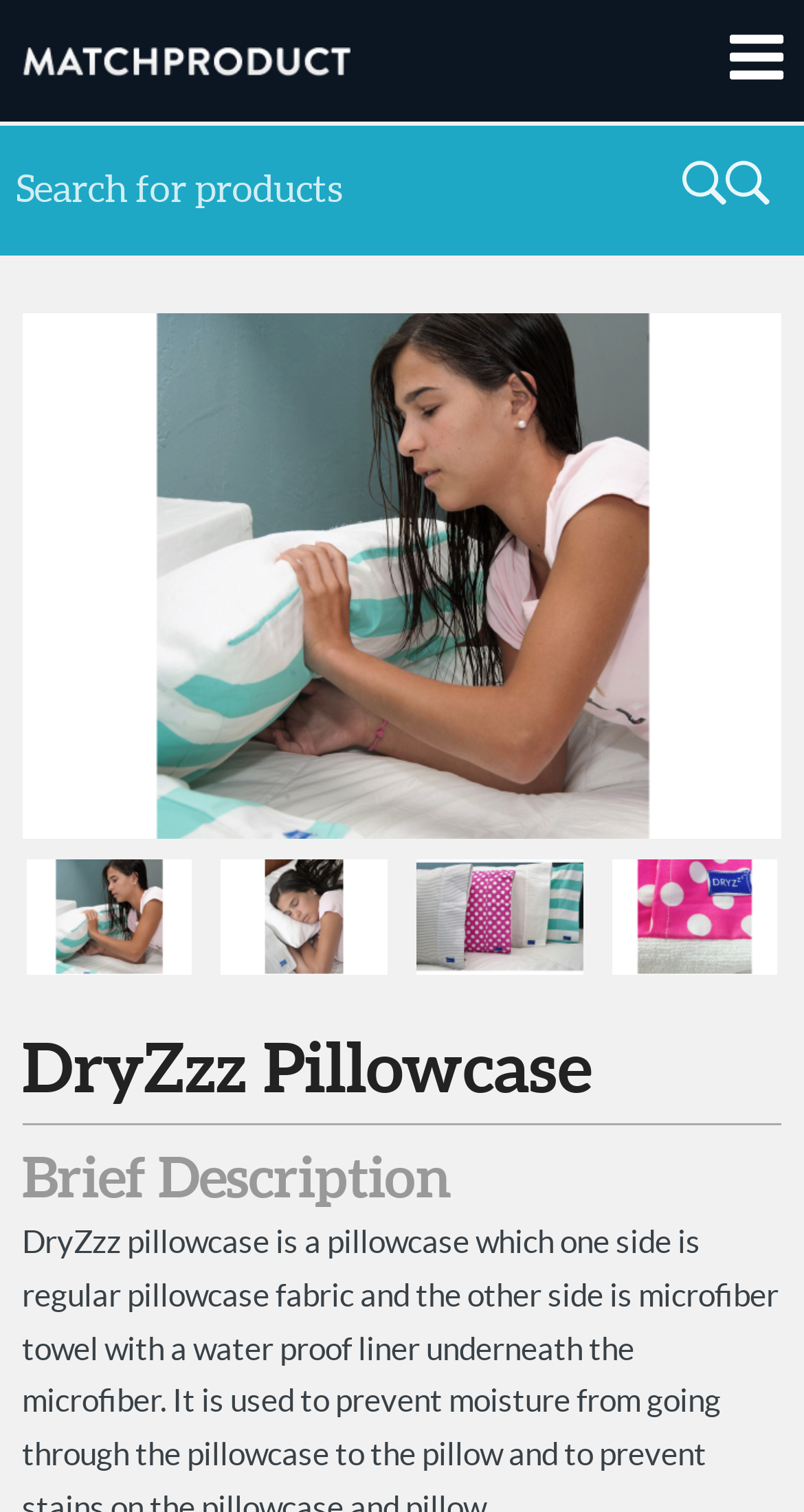What type of content is being showcased?
Based on the visual content, answer with a single word or a brief phrase.

Innovative products